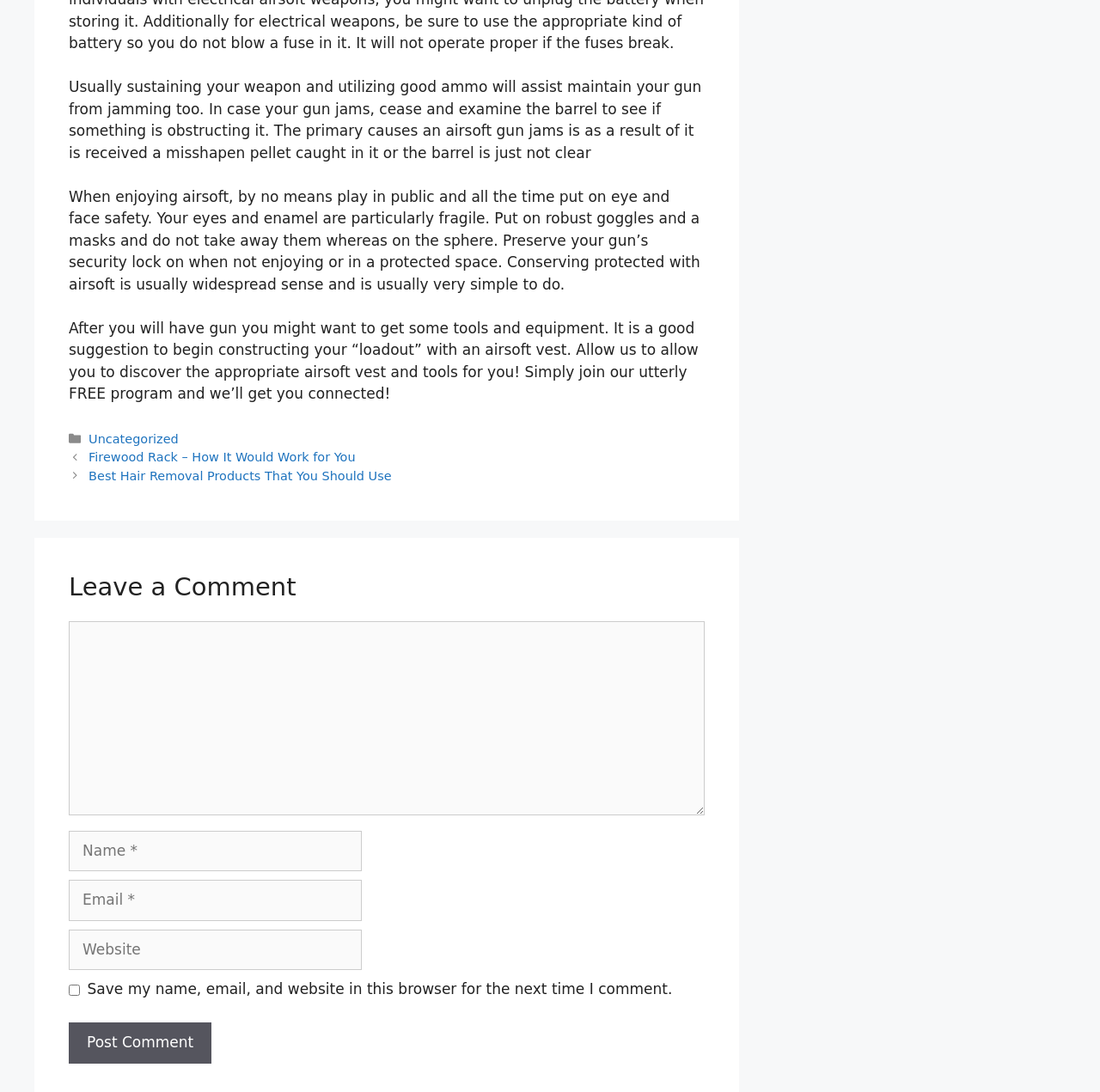What is the purpose of the 'Post Comment' button?
Answer the question based on the image using a single word or a brief phrase.

To submit a comment